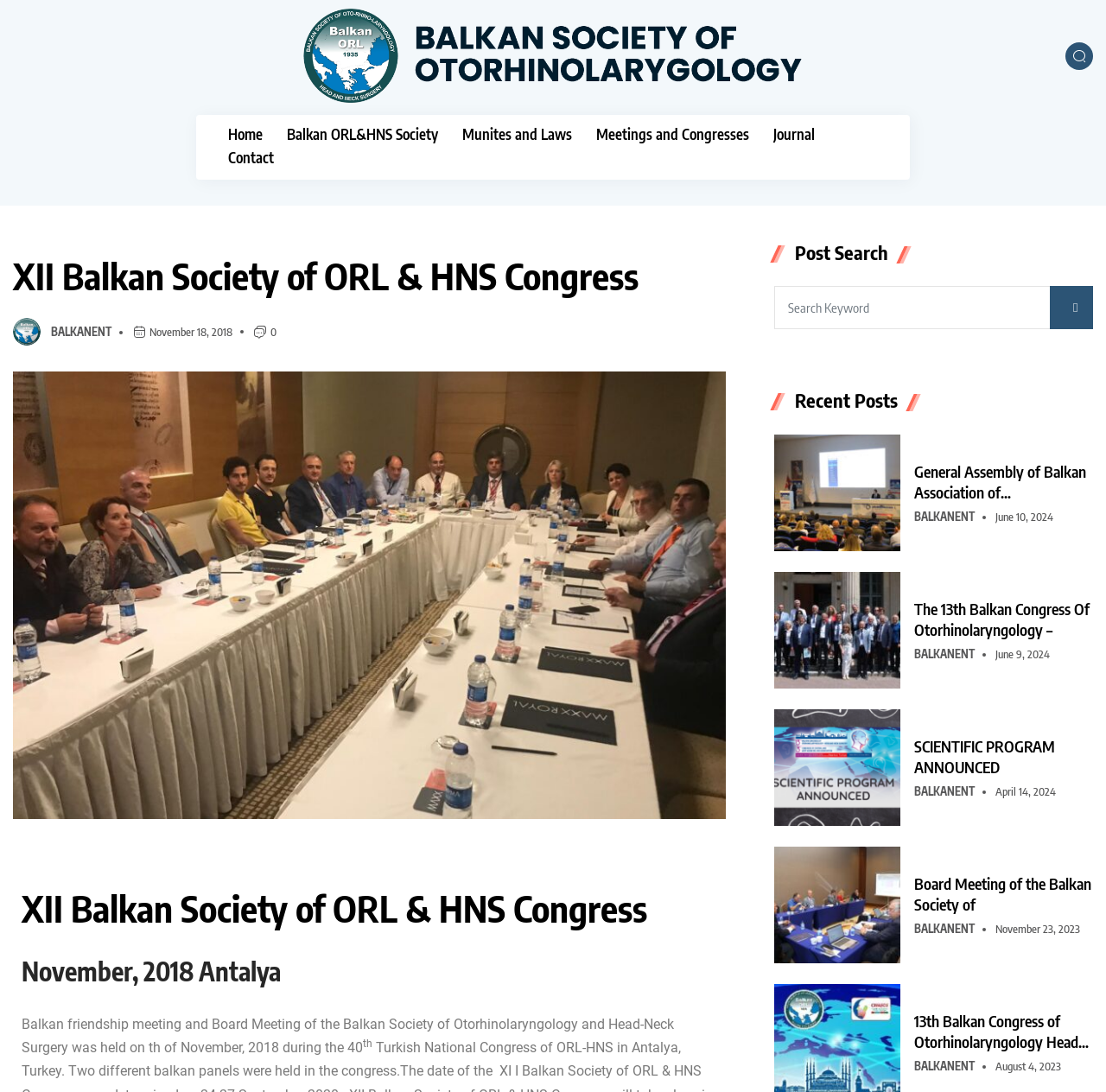Please look at the image and answer the question with a detailed explanation: Where was the Balkan friendship meeting held?

The location of the Balkan friendship meeting can be found in the text 'November, 2018 Antalya' which is located below the heading element with the text 'XII Balkan Society of ORL & HNS Congress'.